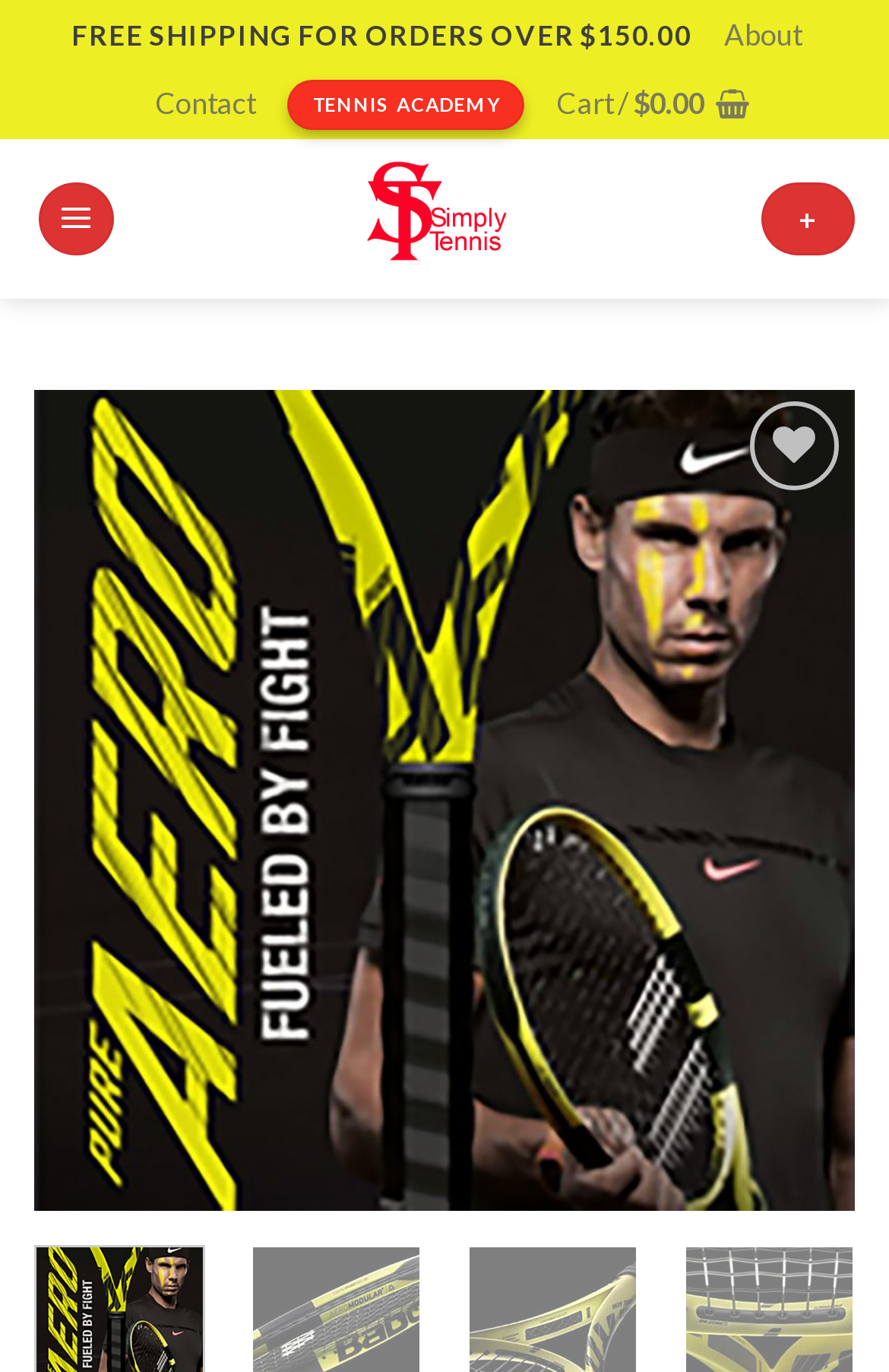Find the bounding box coordinates of the element I should click to carry out the following instruction: "View 'TENNIS ACADEMY'".

[0.323, 0.058, 0.589, 0.094]